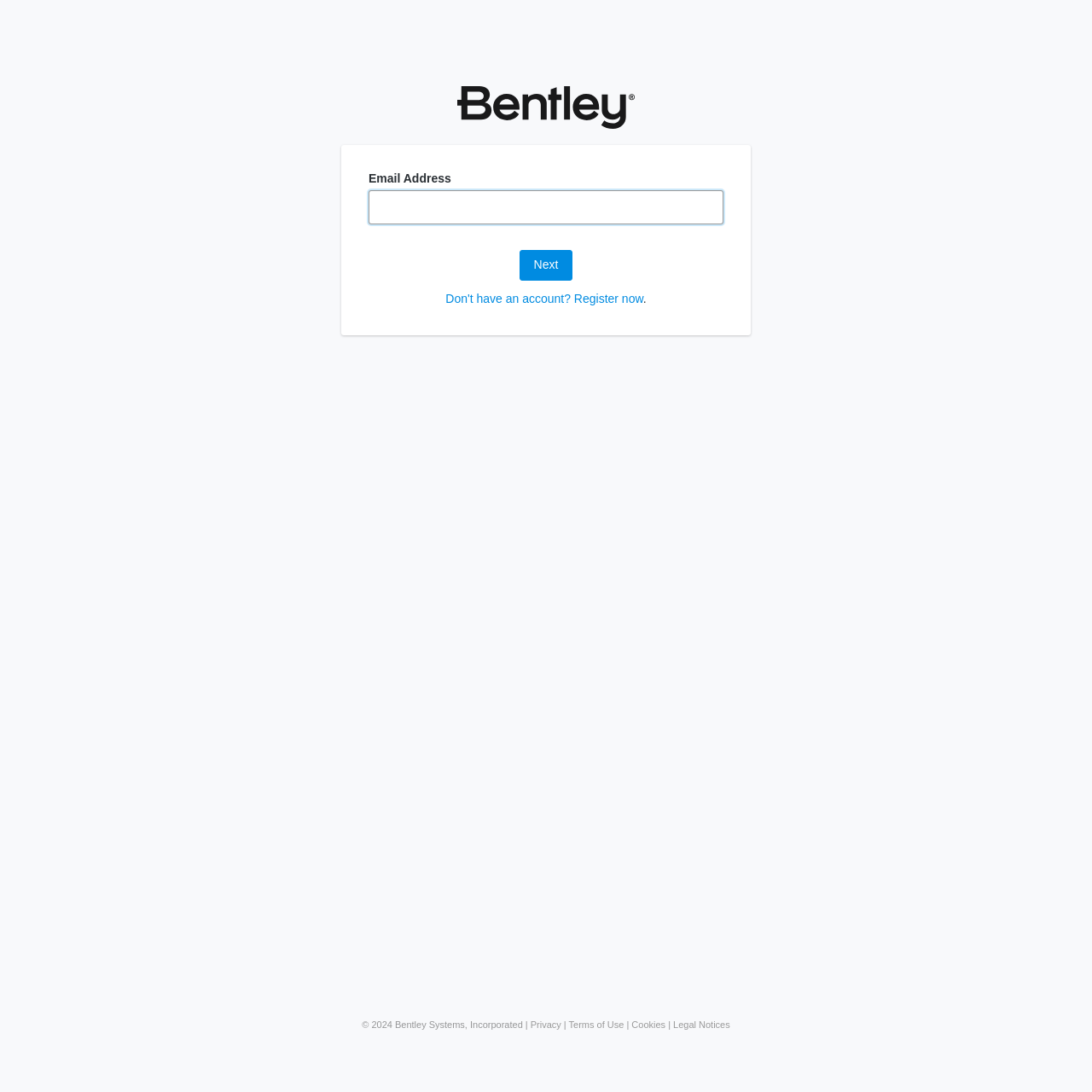Determine the bounding box coordinates (top-left x, top-left y, bottom-right x, bottom-right y) of the UI element described in the following text: Terms of Use

[0.521, 0.934, 0.571, 0.943]